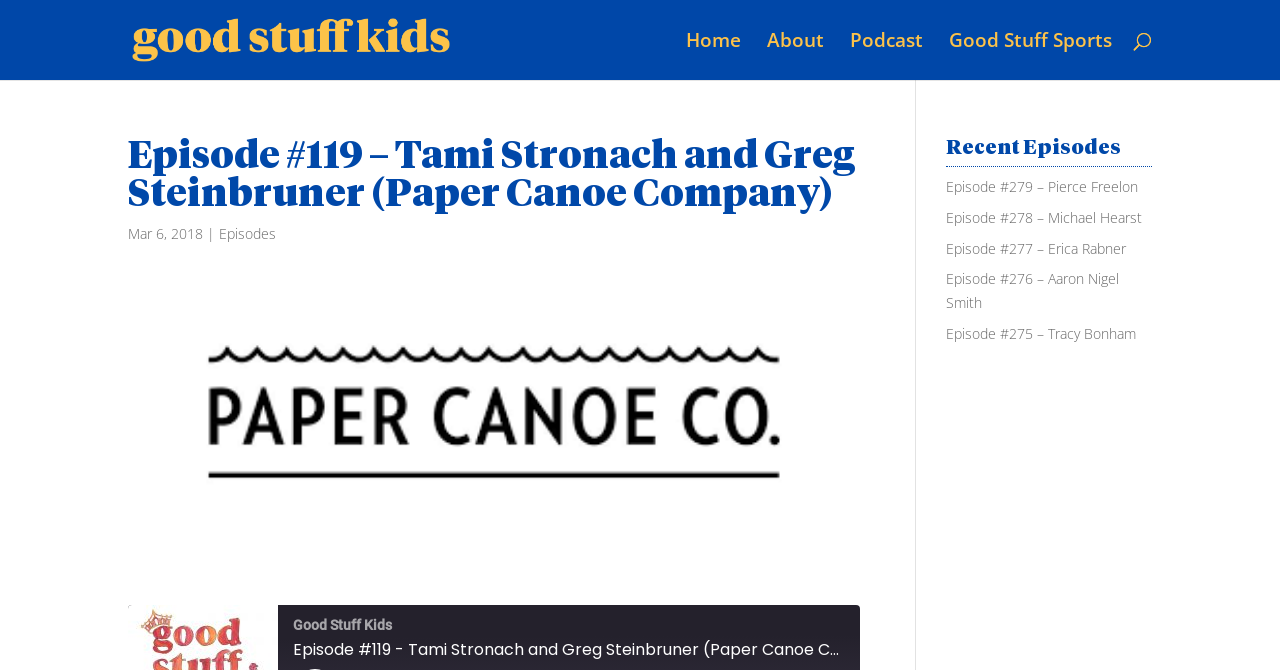Please mark the clickable region by giving the bounding box coordinates needed to complete this instruction: "check episode 279".

[0.739, 0.264, 0.889, 0.293]